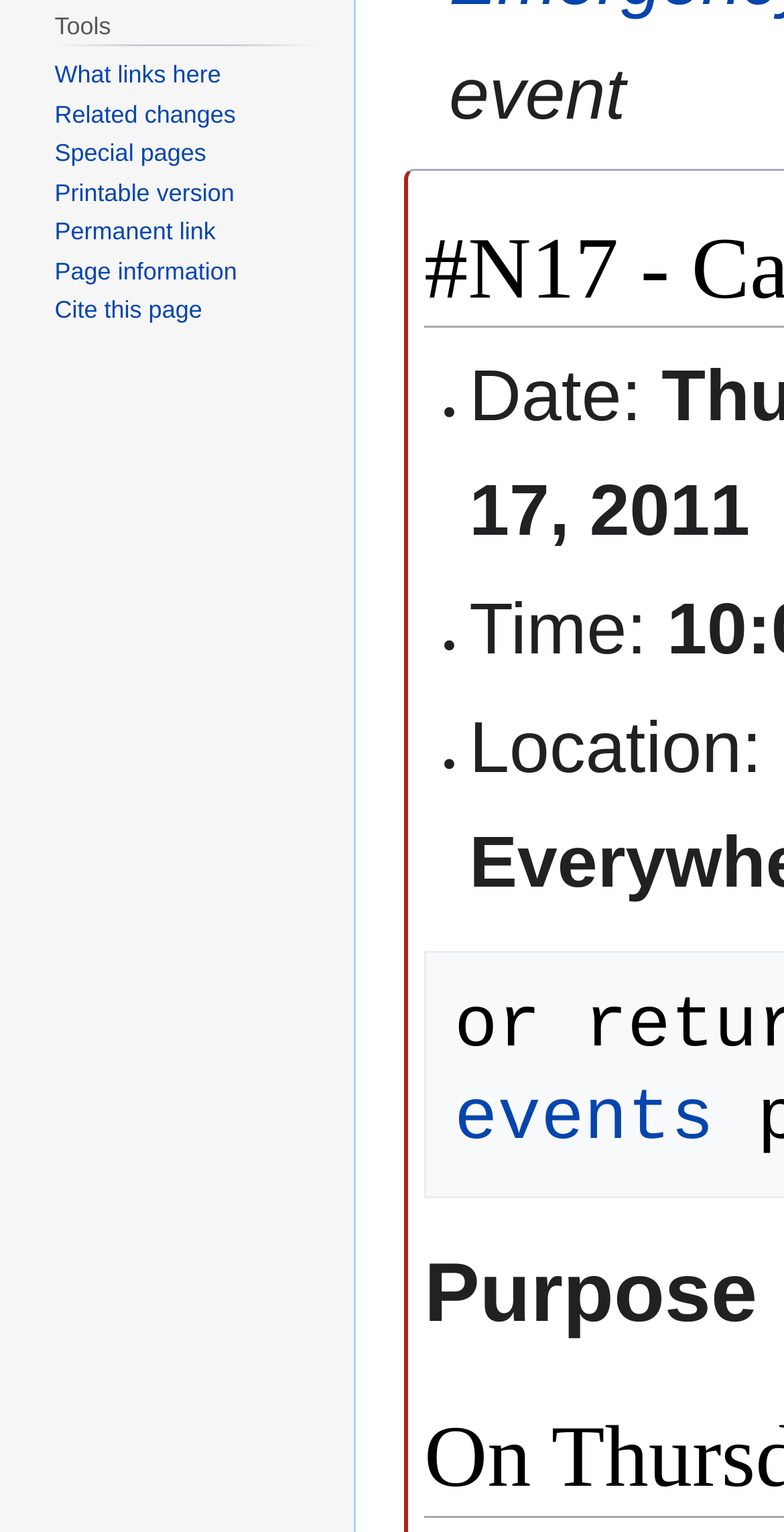Please provide the bounding box coordinate of the region that matches the element description: Contact Us. Coordinates should be in the format (top-left x, top-left y, bottom-right x, bottom-right y) and all values should be between 0 and 1.

None